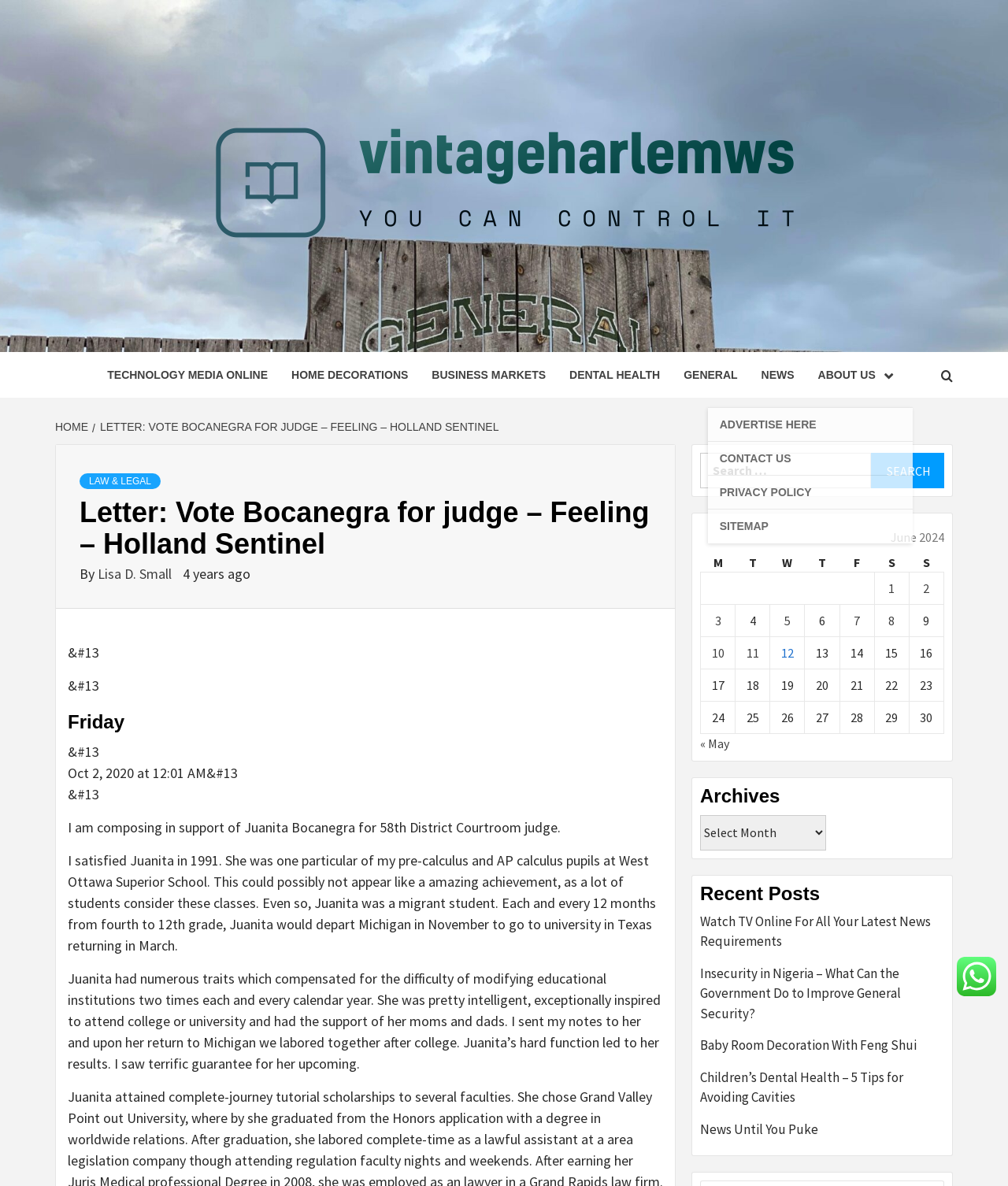Based on the element description Technology Media Online, identify the bounding box of the UI element in the given webpage screenshot. The coordinates should be in the format (top-left x, top-left y, bottom-right x, bottom-right y) and must be between 0 and 1.

[0.095, 0.297, 0.277, 0.335]